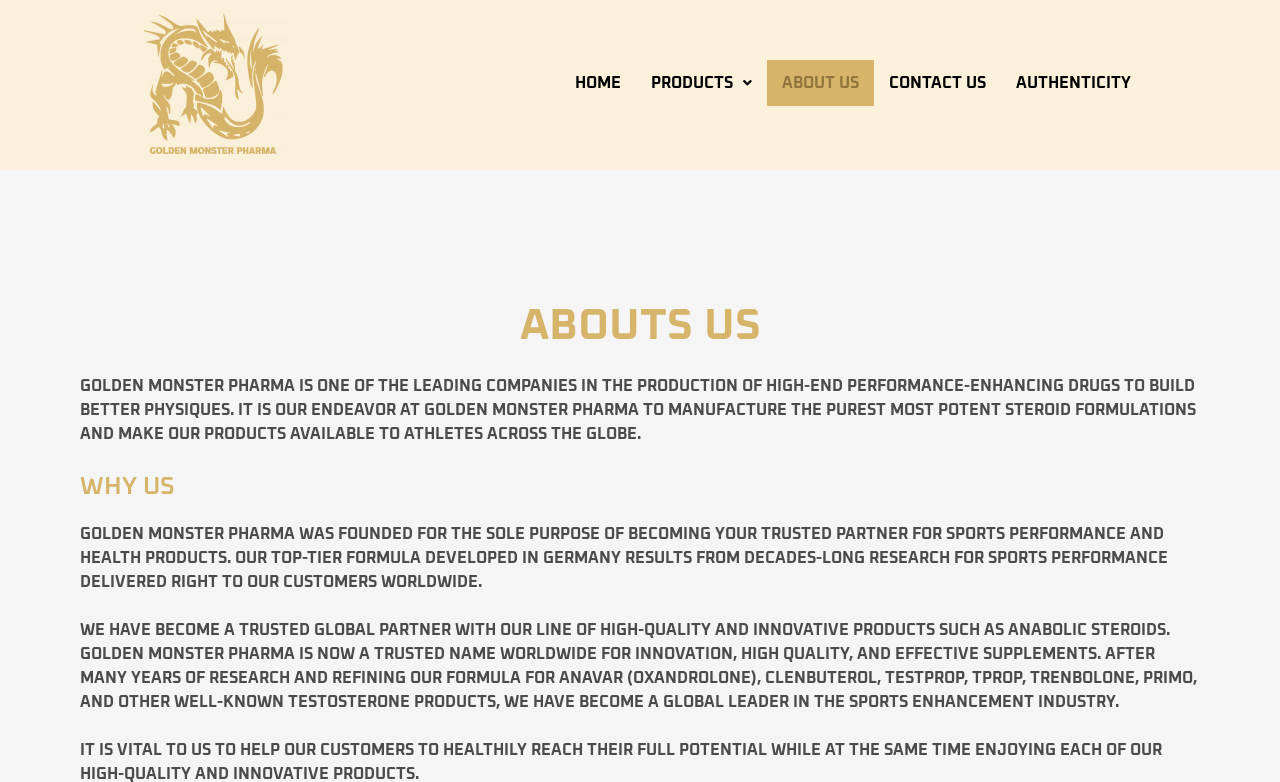Use one word or a short phrase to answer the question provided: 
What products does Golden Monster Pharma offer?

Anabolic steroids and supplements